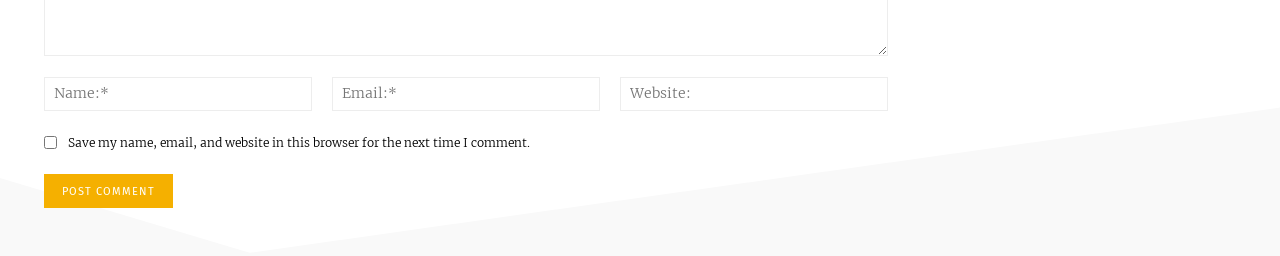What is the color of the 'POST COMMENT' button?
Using the image, give a concise answer in the form of a single word or short phrase.

Yellow